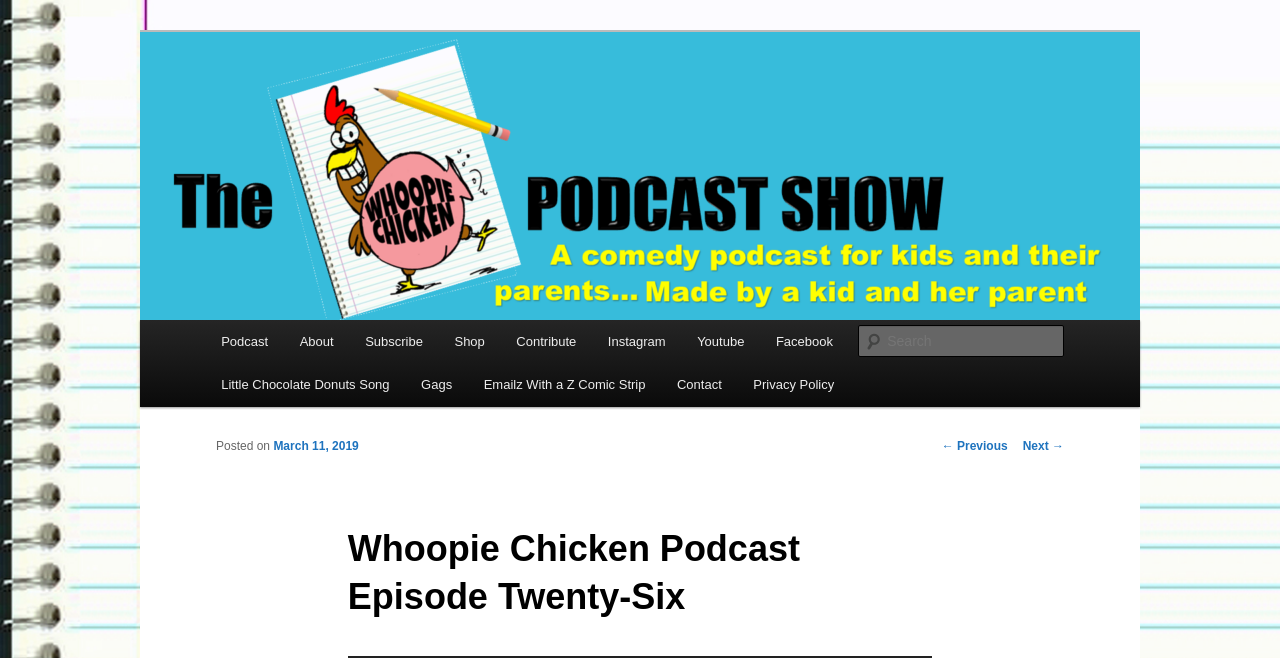Could you locate the bounding box coordinates for the section that should be clicked to accomplish this task: "Go to the next episode".

[0.799, 0.666, 0.831, 0.688]